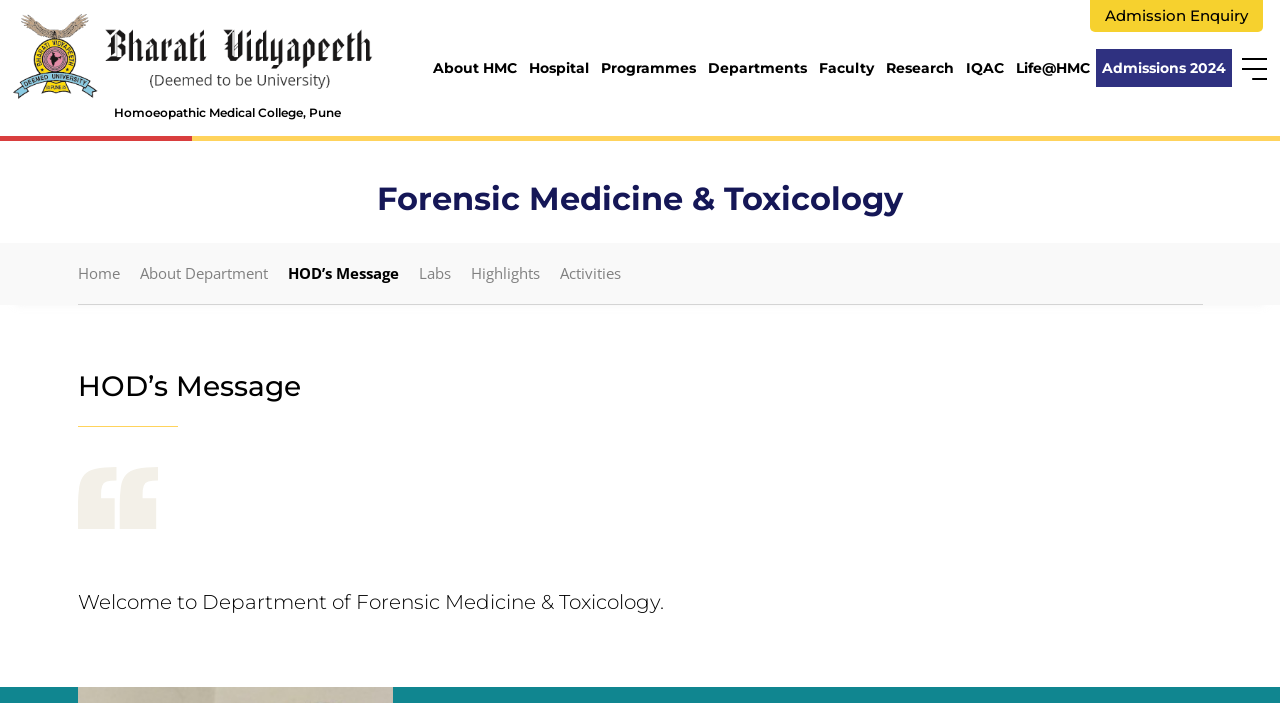Describe all visible elements and their arrangement on the webpage.

The webpage appears to be the official website of Homoeopathic Medical College, Pune. At the top, there is a header section that spans the entire width of the page, containing a logo image of the college on the left and several links to different sections of the website, including "Admission Enquiry", "About HMC", "Hospital", and others, arranged horizontally from left to right. 

Below the header section, there is a prominent heading that reads "Forensic Medicine & Toxicology", which takes up the full width of the page. Underneath this heading, there are several links arranged vertically, including "Home", "About Department", "HOD's Message", and others. 

Further down, there is another heading that reads "HOD's Message", followed by a blockquote that contains a welcome message to the Department of Forensic Medicine & Toxicology. The message is a brief paragraph that spans most of the page's width.